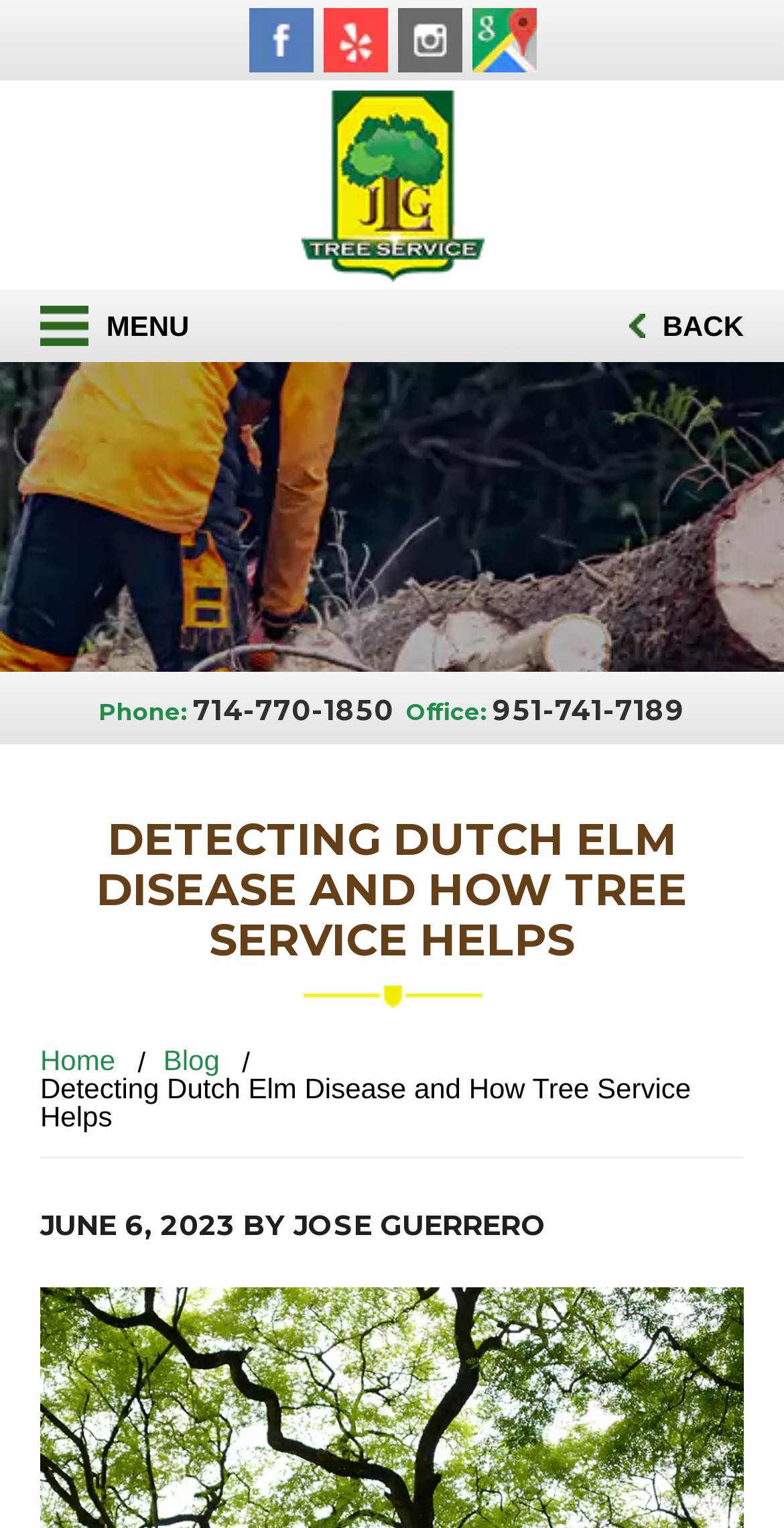What is the title of the blog post?
Could you please answer the question thoroughly and with as much detail as possible?

I found the title of the blog post by looking at the heading 'DETECTING DUTCH ELM DISEASE AND HOW TREE SERVICE HELPS' and the static text 'Detecting Dutch Elm Disease and How Tree Service Helps' below it.